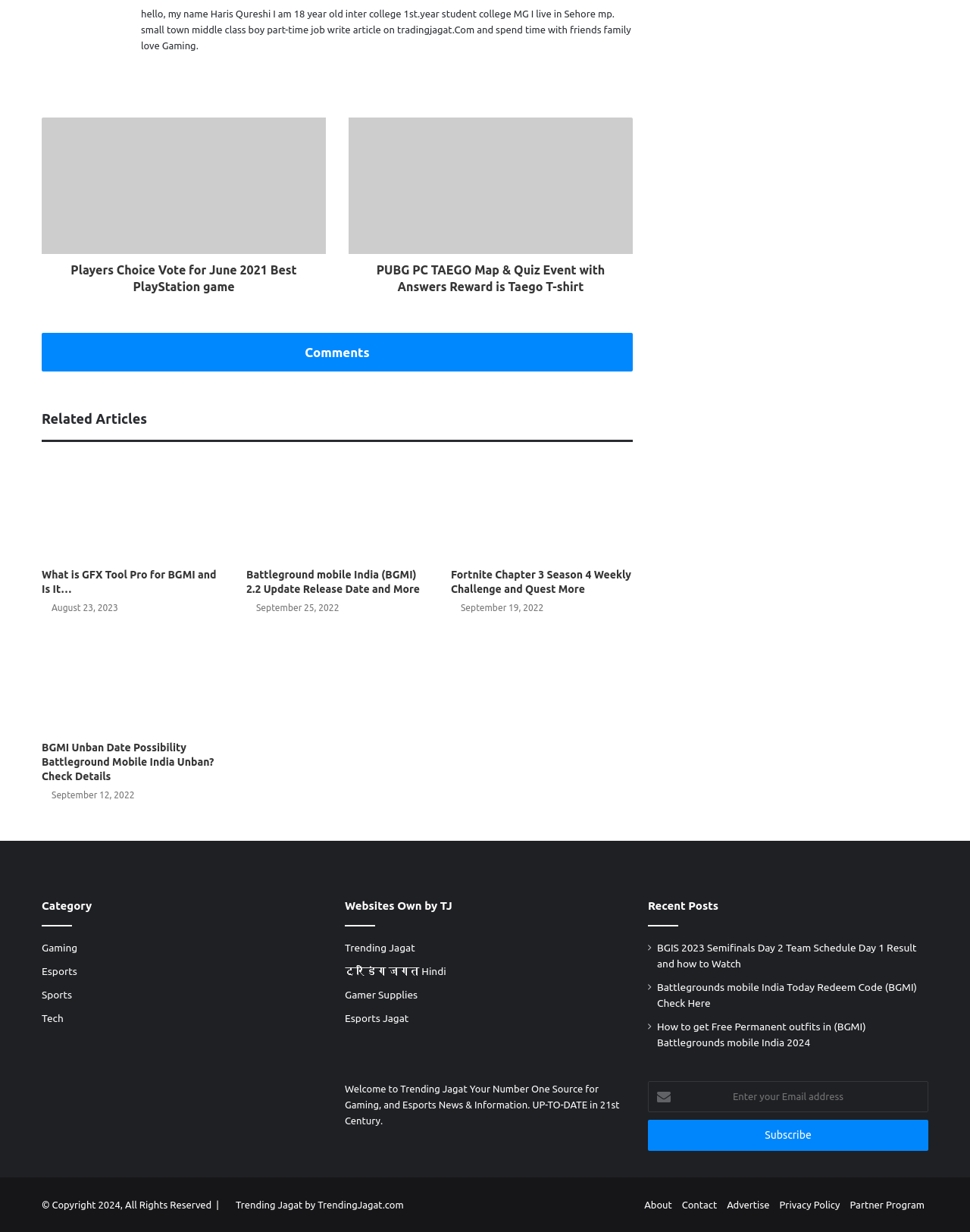Find the bounding box coordinates of the clickable area that will achieve the following instruction: "View the category 'Gaming' by clicking the link".

[0.043, 0.764, 0.08, 0.774]